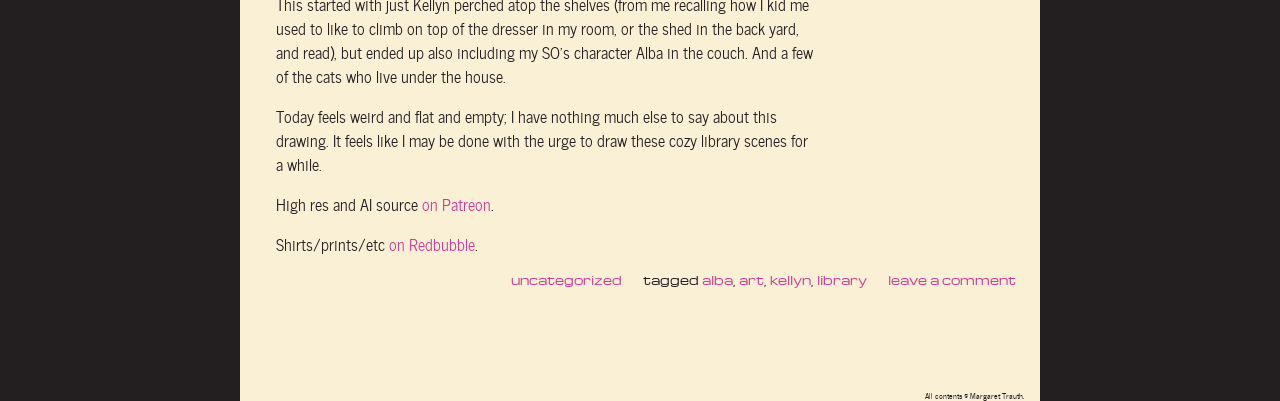For the given element description art, determine the bounding box coordinates of the UI element. The coordinates should follow the format (top-left x, top-left y, bottom-right x, bottom-right y) and be within the range of 0 to 1.

[0.577, 0.675, 0.597, 0.718]